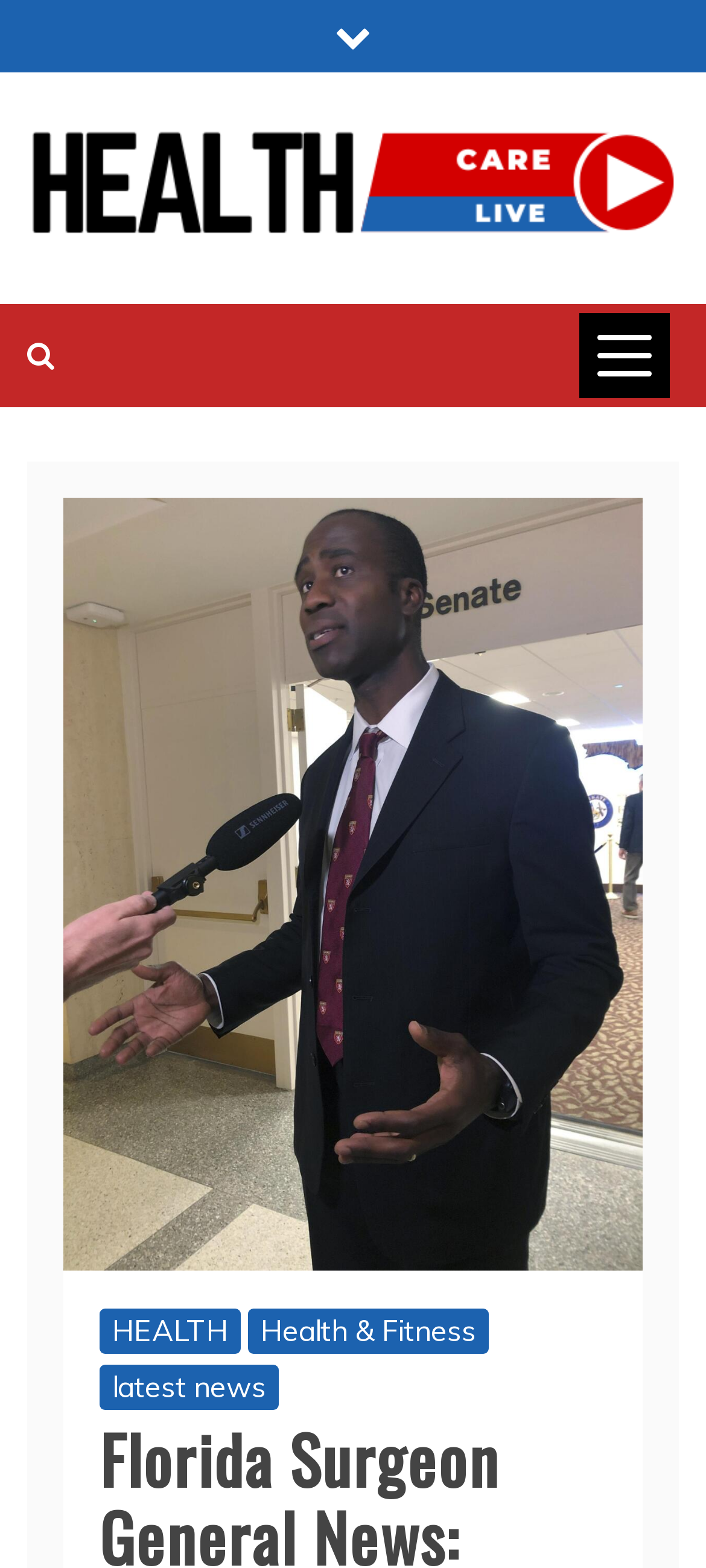Using floating point numbers between 0 and 1, provide the bounding box coordinates in the format (top-left x, top-left y, bottom-right x, bottom-right y). Locate the UI element described here: HEALTH

[0.141, 0.834, 0.341, 0.863]